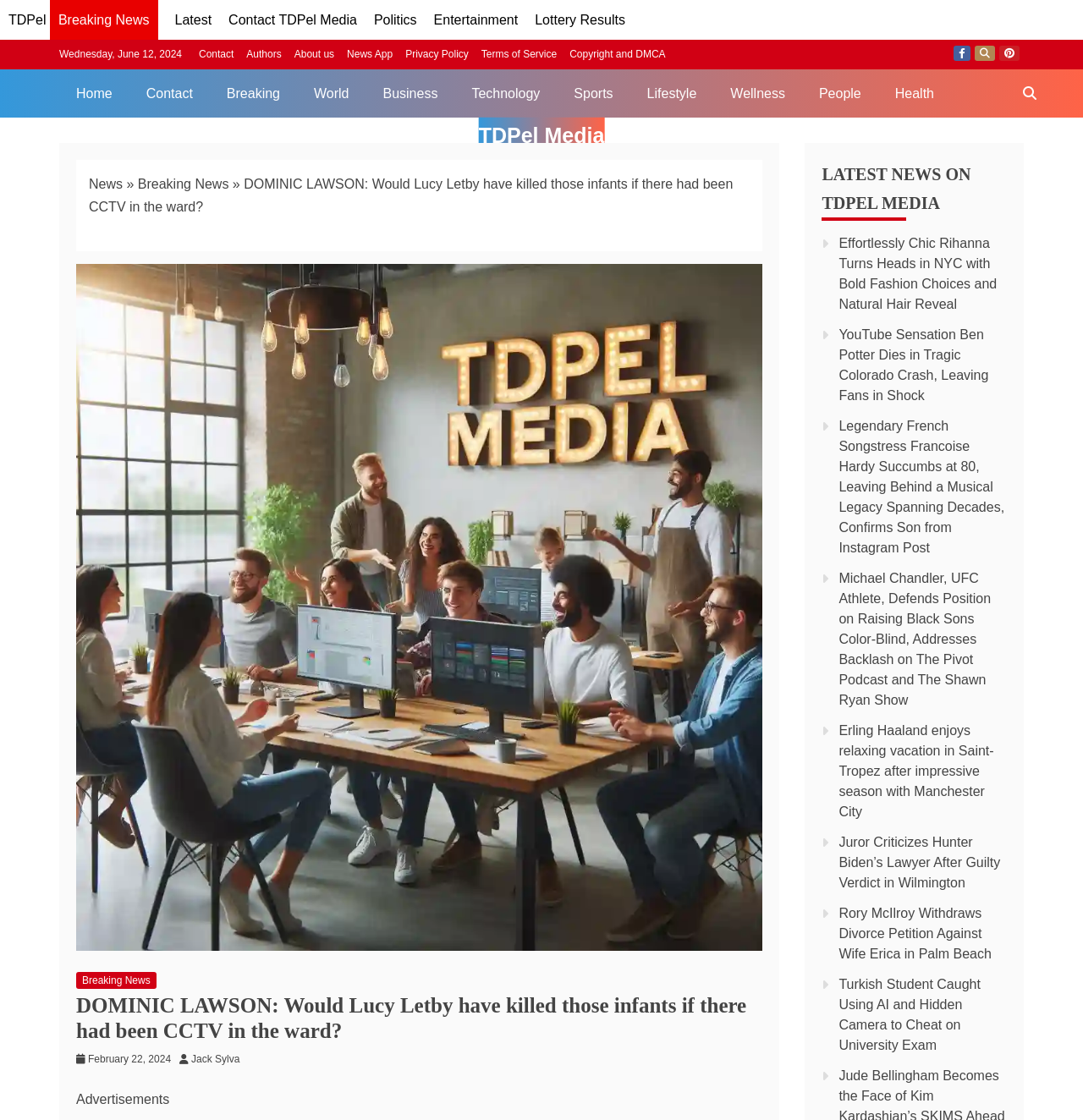Could you highlight the region that needs to be clicked to execute the instruction: "Click on the 'Politics' link"?

[0.345, 0.011, 0.385, 0.024]